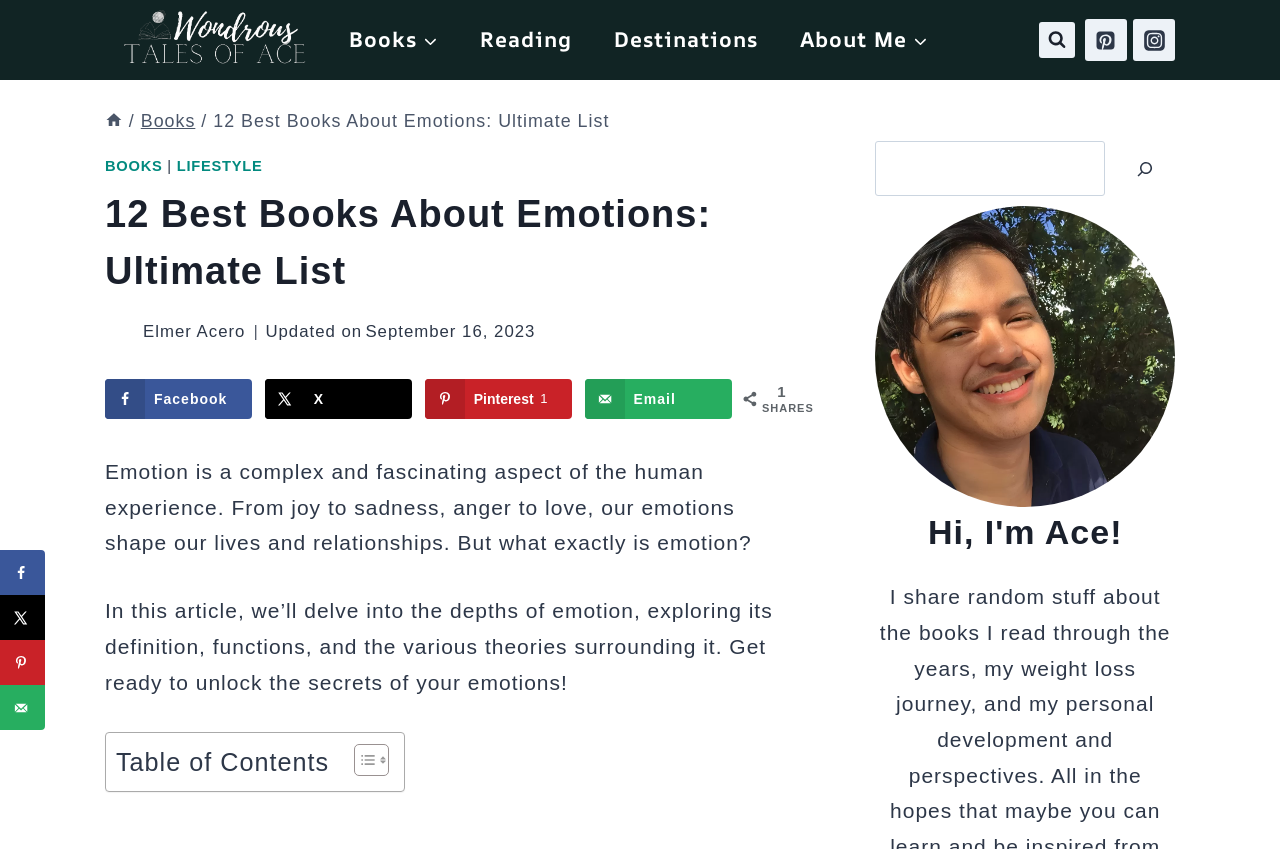Produce a meticulous description of the webpage.

This webpage is about recommending the best books about emotions. At the top, there is a navigation bar with links to "Books", "Reading", "Destinations", and "About Me". Below the navigation bar, there is a search form and a button to view the search form. On the top-right corner, there are social media links to Pinterest and Instagram, each with an accompanying image.

The main content of the webpage is divided into sections. The first section has a heading "12 Best Books About Emotions: Ultimate List" and a breadcrumbs navigation showing the current page's location. Below the heading, there is a link to "BOOKS" and "LIFESTYLE", separated by a vertical line. On the right side of this section, there is an author image and a link to the author's name, along with the updated date of the article.

The next section has a heading "12 Best Books About Emotions: Ultimate List" again, followed by a brief introduction to the topic of emotions. The introduction is divided into two paragraphs, explaining the importance of emotions in human experience and the purpose of the article.

Below the introduction, there is a section with social sharing buttons, allowing users to share the article on Facebook, X, Pinterest, and email. On the left side of this section, there is a small image for each sharing option.

Further down, there is a table of contents section, which can be toggled to show or hide the contents. The table of contents is presented in a layout table format.

On the right side of the webpage, there is a complementary section with a social sharing sidebar, which has the same sharing options as the previous section.

At the bottom of the webpage, there is a figure section with a heading "Hi, I'm Ace!", which appears to be a brief introduction to the author.